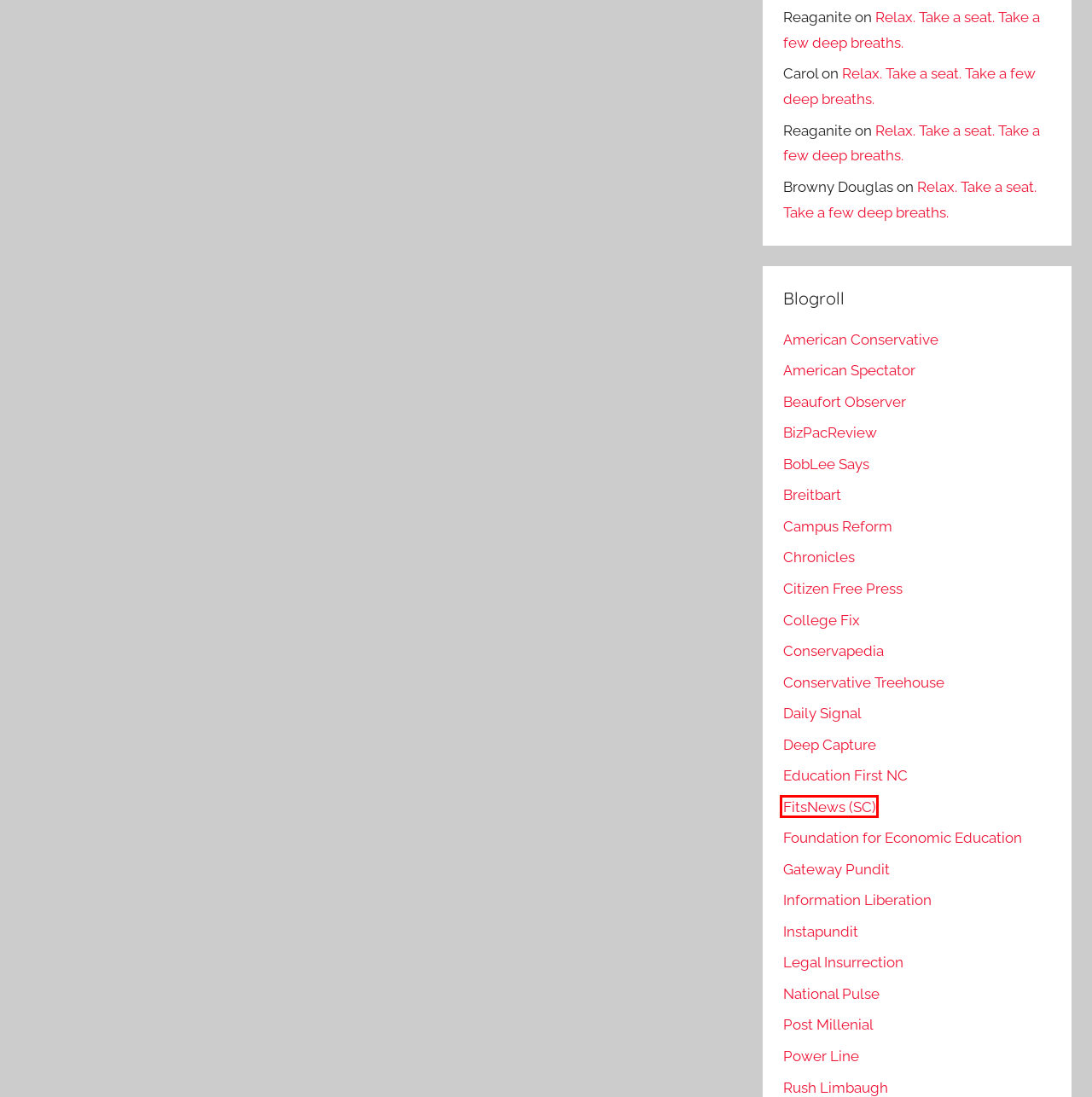A screenshot of a webpage is given, marked with a red bounding box around a UI element. Please select the most appropriate webpage description that fits the new page after clicking the highlighted element. Here are the candidates:
A. CITIZEN FREE PRESS
B. Home - The American Conservative
C. The Gateway Pundit
D. Beaufort Observer | Eastern North Carolina Now
E. Deep Capture – Investigating Corruption: Election Fraud, Economic Warfare, and the Financial Crisis
F. Le·gal In·sur·rec·tion
G. FITSNews - Independent. Unapologetic.
H. Power Line

G